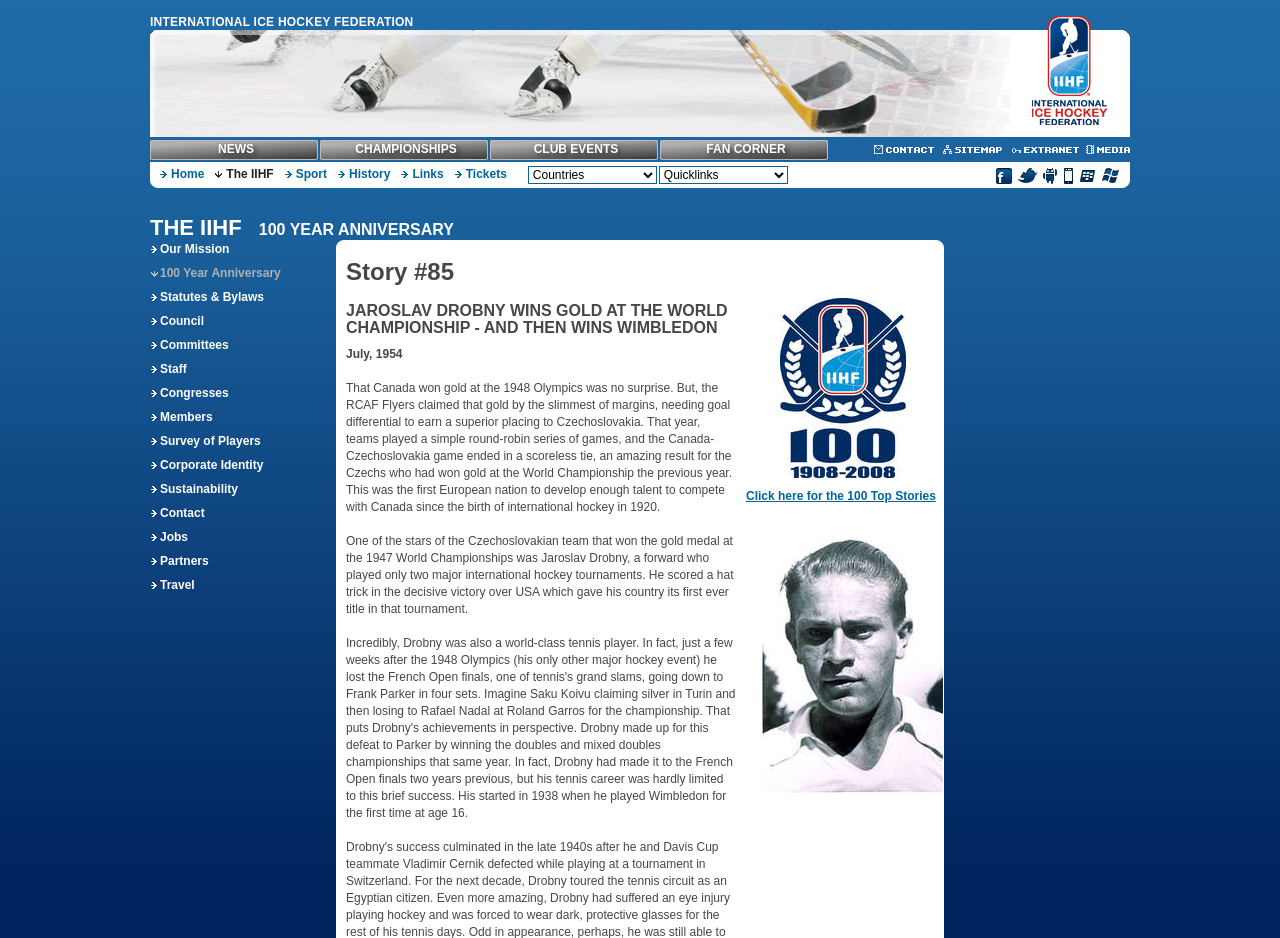Highlight the bounding box coordinates of the element you need to click to perform the following instruction: "Click on THE IIHF."

[0.117, 0.229, 0.195, 0.256]